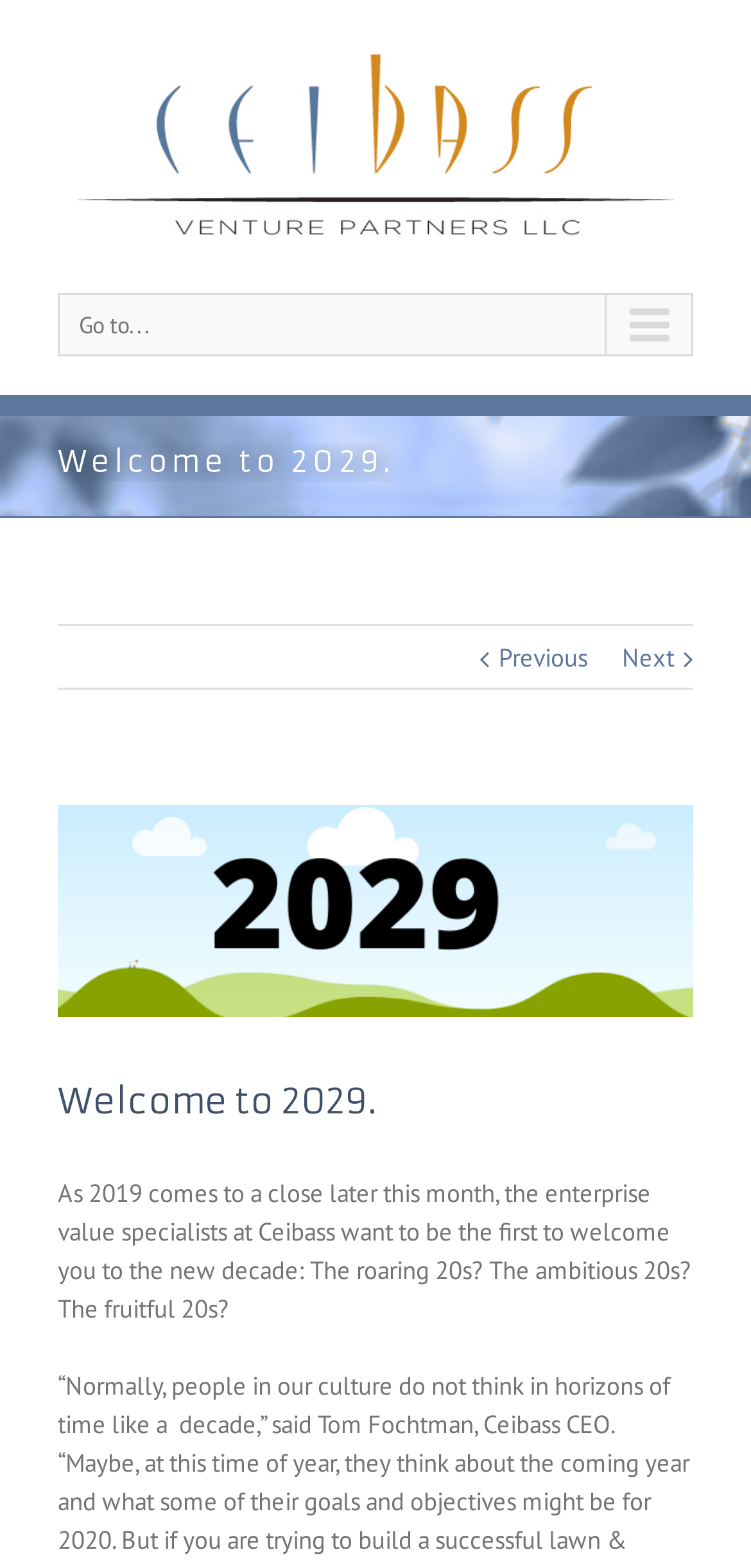Use a single word or phrase to answer this question: 
What is the tone of the welcome message?

Welcoming